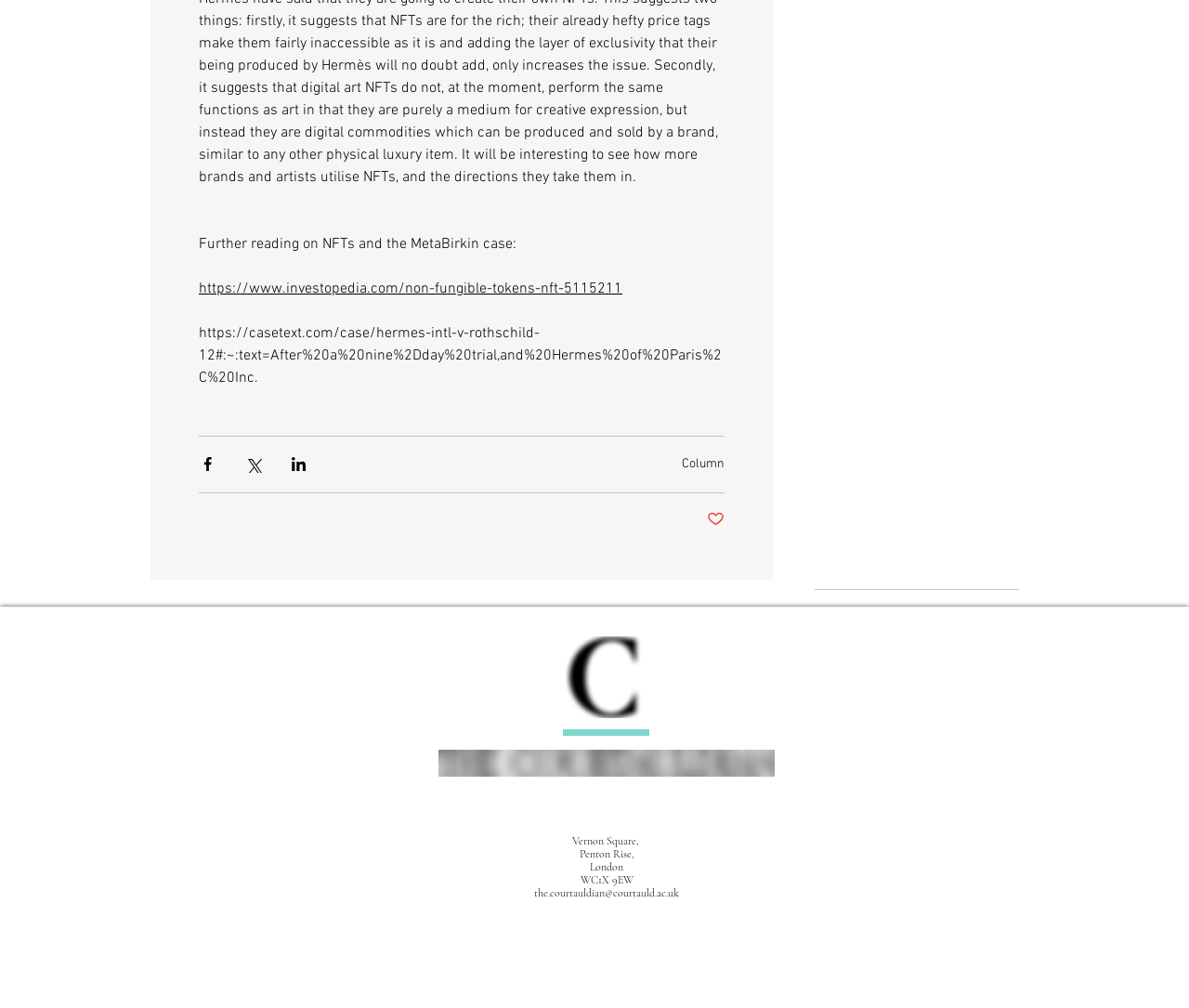Identify the bounding box for the described UI element: "Post not marked as liked".

[0.595, 0.506, 0.609, 0.527]